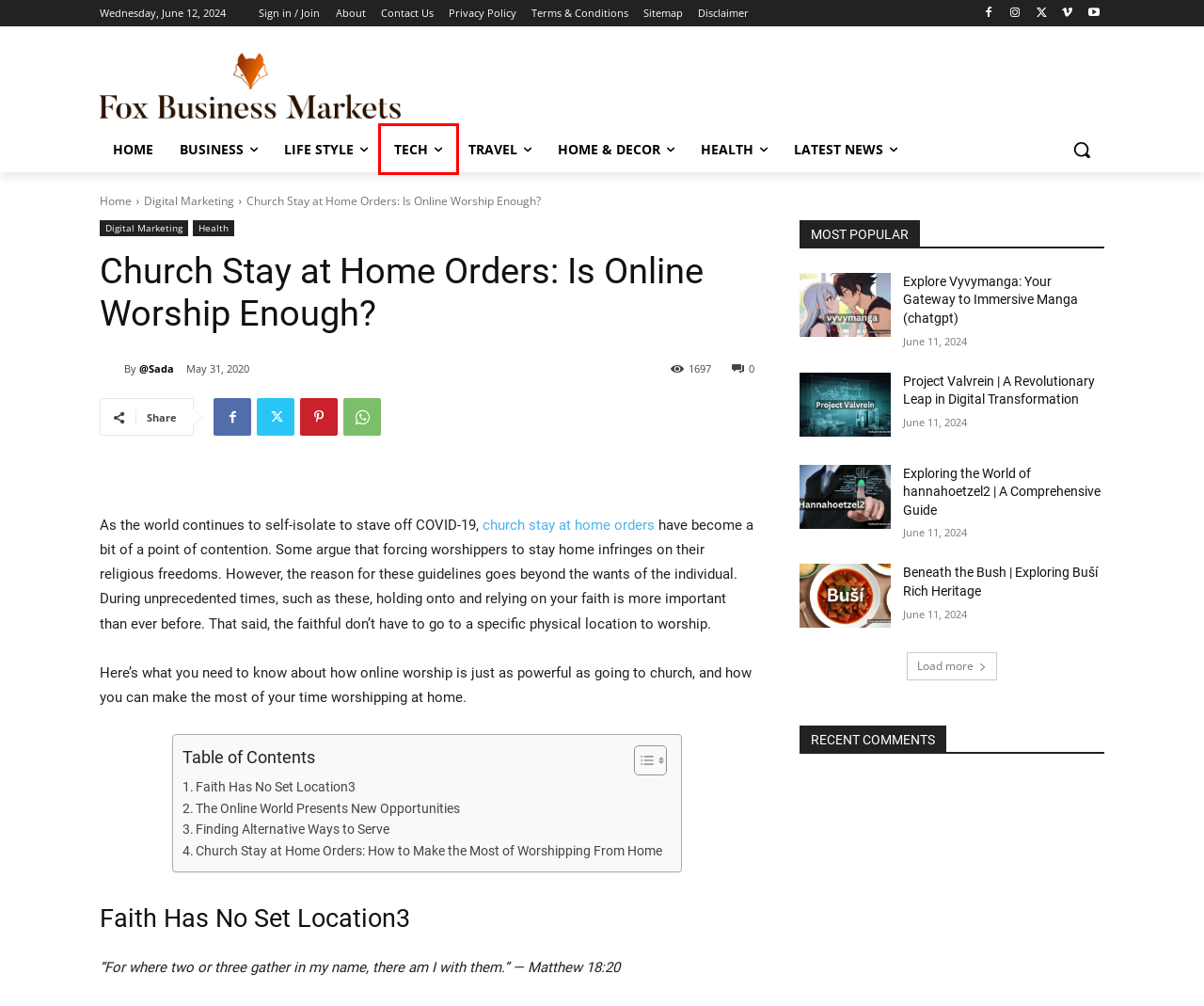You have a screenshot of a webpage where a red bounding box highlights a specific UI element. Identify the description that best matches the resulting webpage after the highlighted element is clicked. The choices are:
A. Privacy Policy - Fox Business Markets
B. Terms & Conditions - Fox Business Markets
C. Contact Us - Fox Business Markets
D. Project Valvrein | A Revolutionary Leap in Digital Transformation
E. Beneath the Bush | Exploring Buší Rich Heritage
F. Home & Decor - Fox Business Markets
G. Tech - Fox Business Markets
H. Exploring the World of hannahoetzel2 | A Comprehensive Guide Fox Business Markets -

G